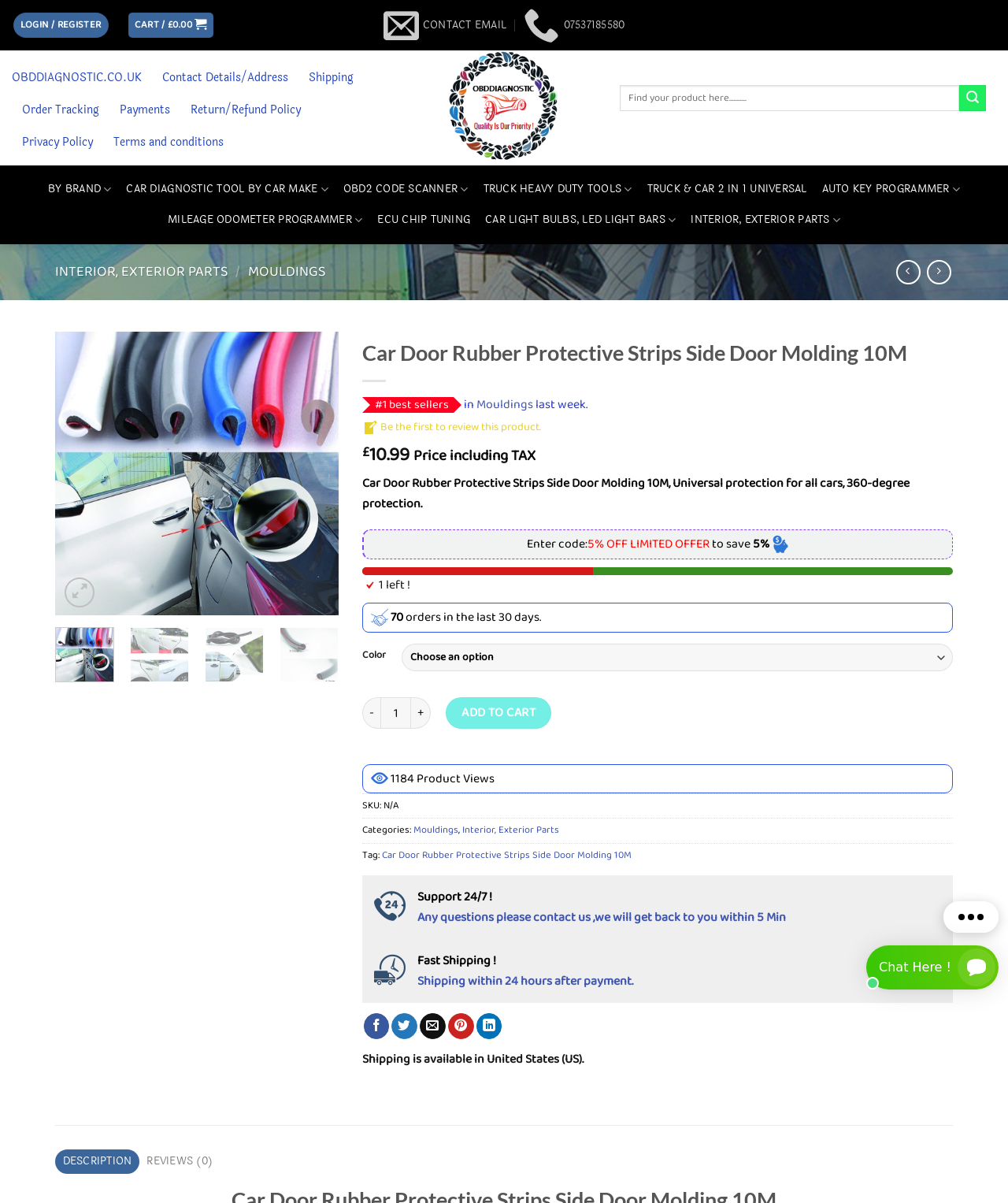What is the minimum quantity that can be ordered for the Car Door Rubber Protective Strips?
Please answer the question with as much detail and depth as you can.

The minimum quantity that can be ordered for the Car Door Rubber Protective Strips can be determined by looking at the product quantity section. According to the webpage, the minimum quantity that can be ordered is 1, as indicated by the spin button and the minus button.